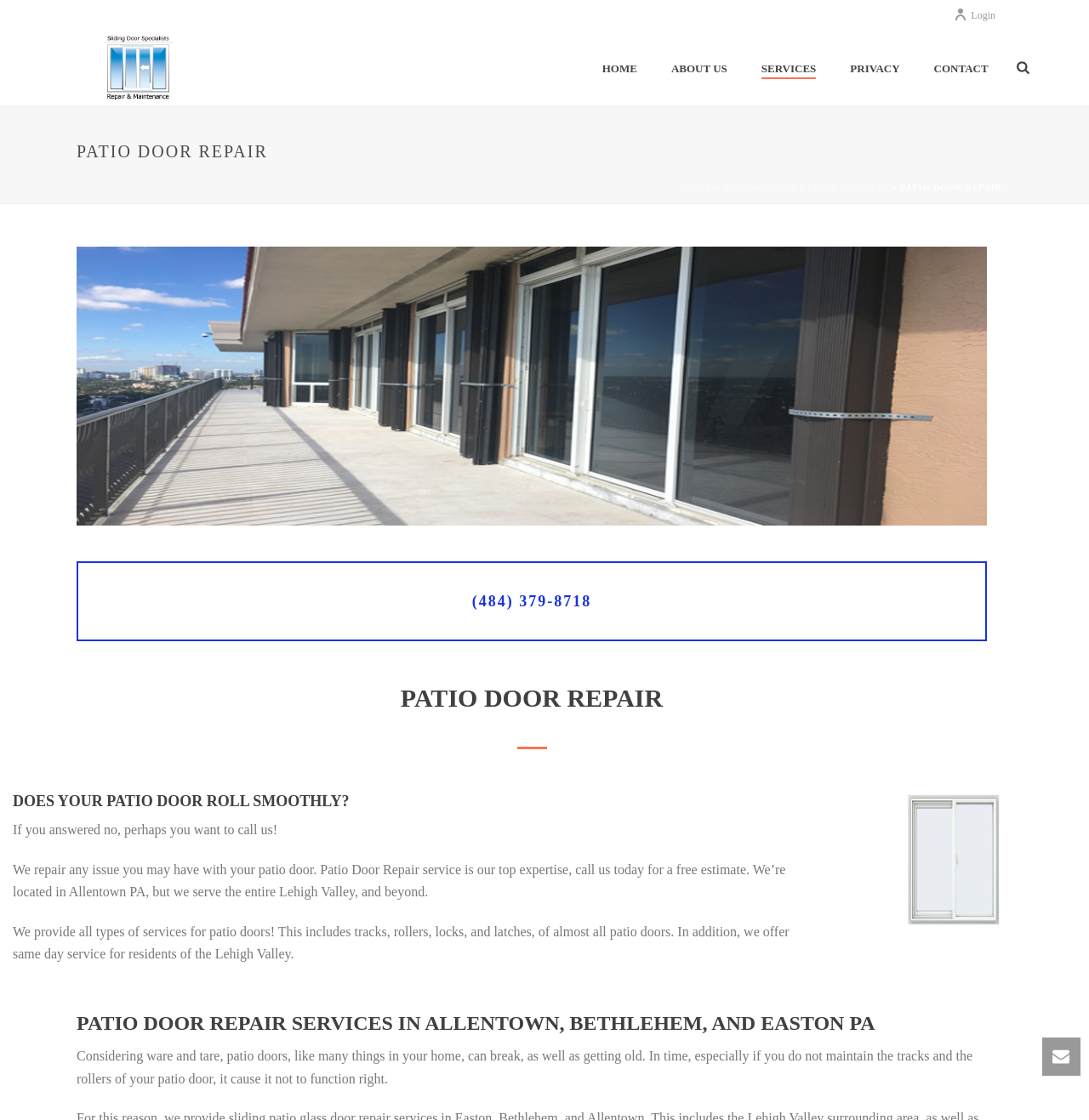Please respond in a single word or phrase: 
What is the company's expertise?

Patio Door Repair